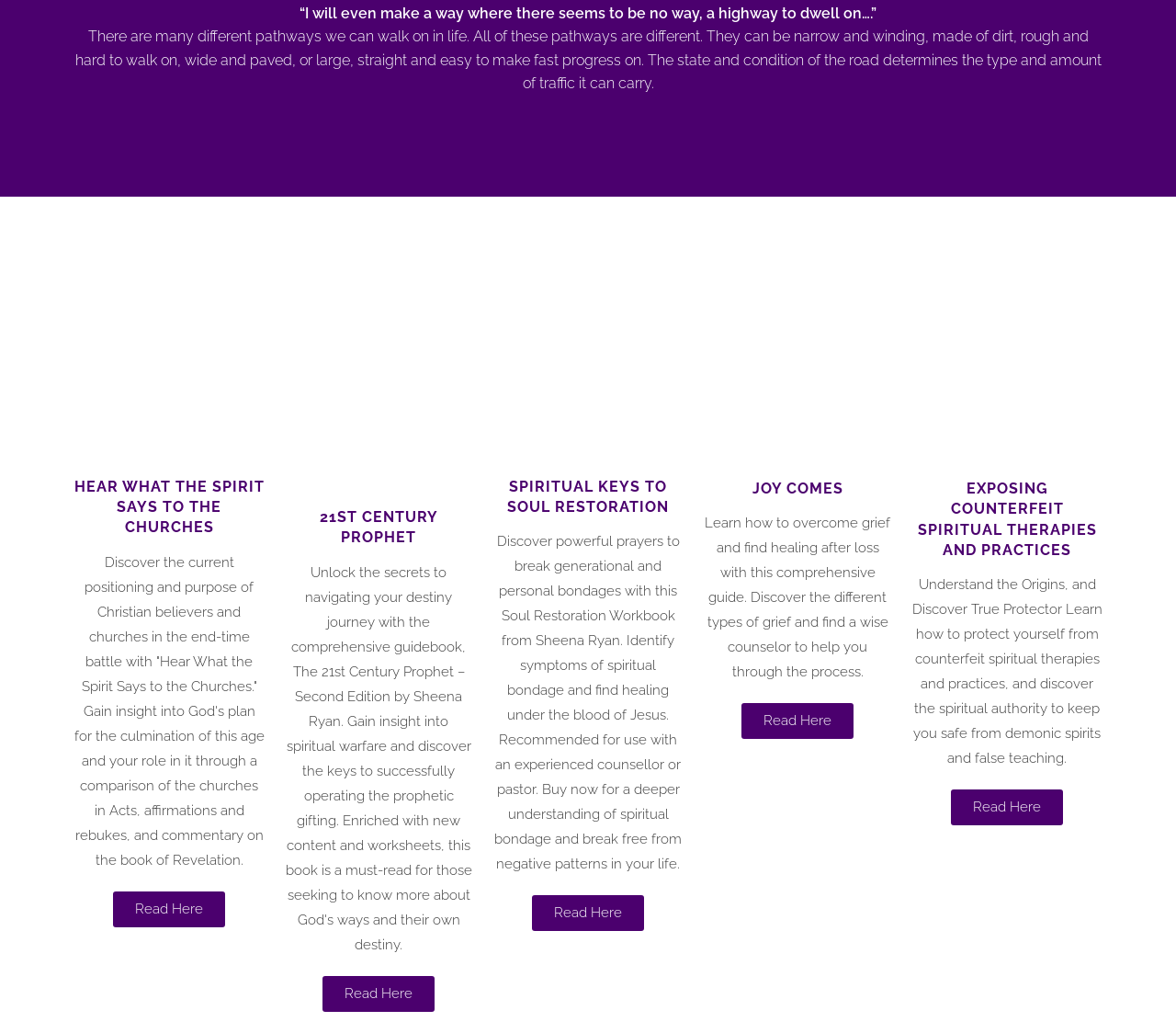Determine the bounding box coordinates for the element that should be clicked to follow this instruction: "Click on 'Home'". The coordinates should be given as four float numbers between 0 and 1, in the format [left, top, right, bottom].

[0.076, 0.357, 0.212, 0.373]